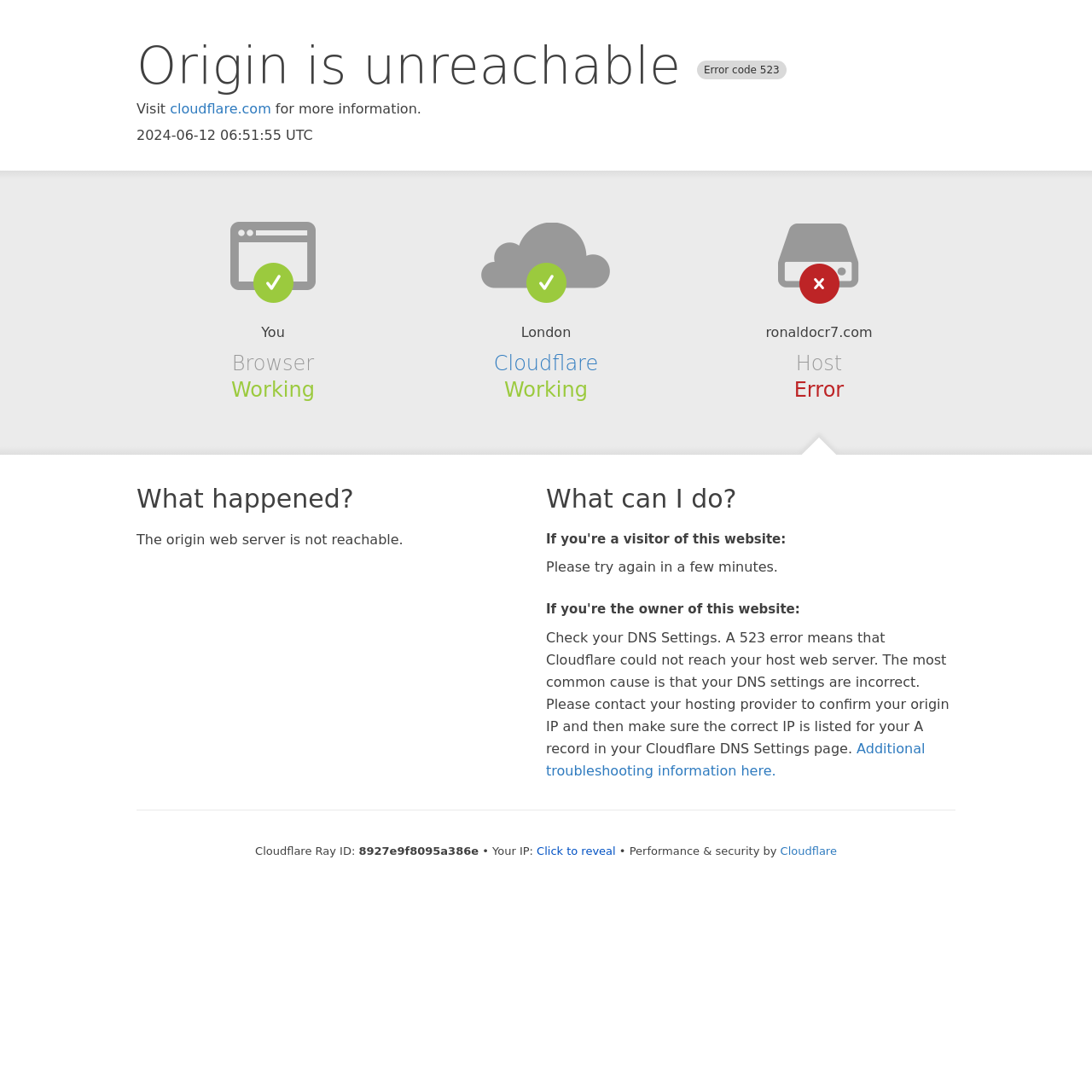What is the recommended action for the owner of this website?
Your answer should be a single word or phrase derived from the screenshot.

Check DNS Settings